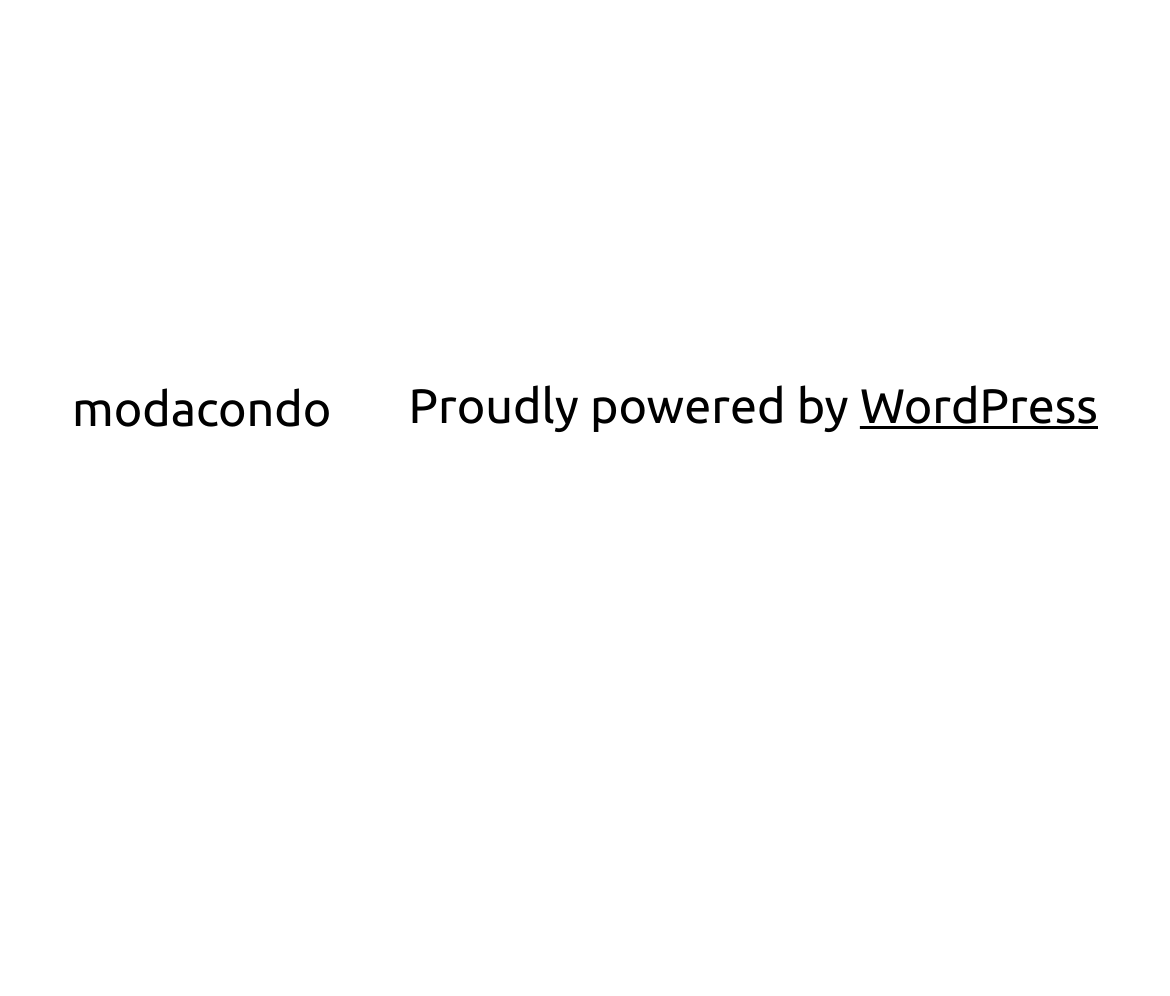Ascertain the bounding box coordinates for the UI element detailed here: "modacondo". The coordinates should be provided as [left, top, right, bottom] with each value being a float between 0 and 1.

[0.062, 0.385, 0.283, 0.439]